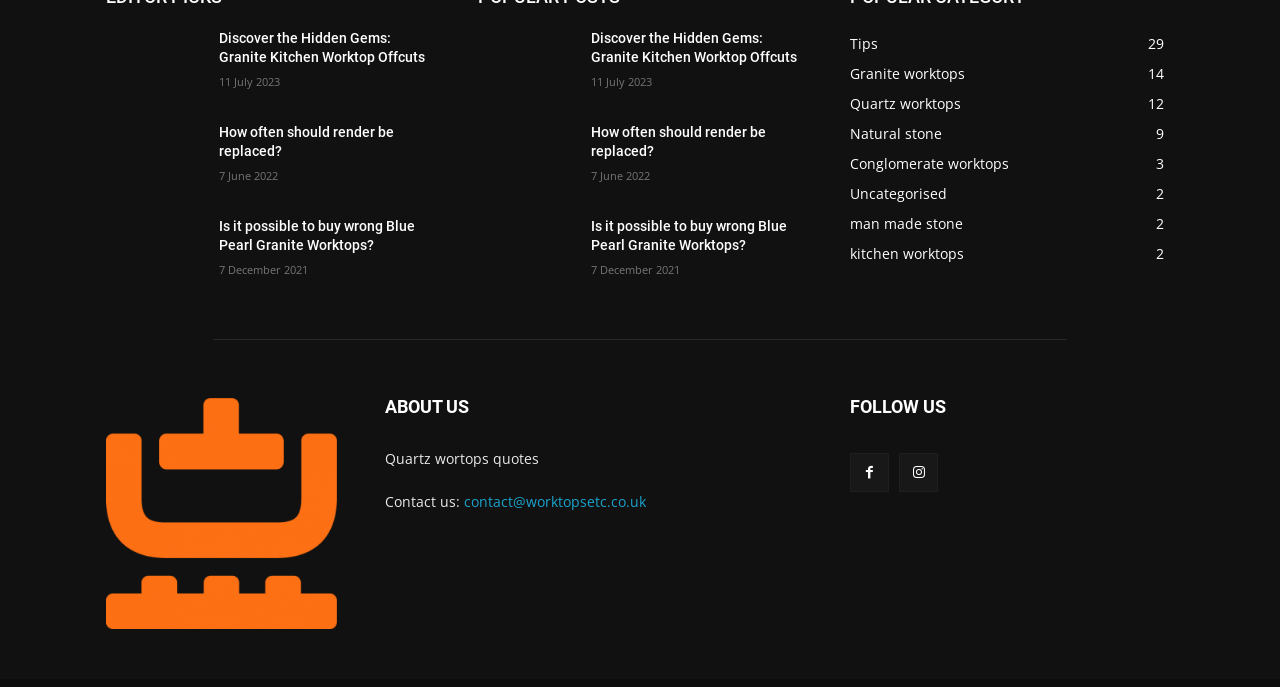Refer to the image and provide an in-depth answer to the question:
How many social media links are on the webpage?

I counted the number of link elements with a text content that seems to be a social media icon, such as '' and ''. There are 2 such social media links on the webpage.